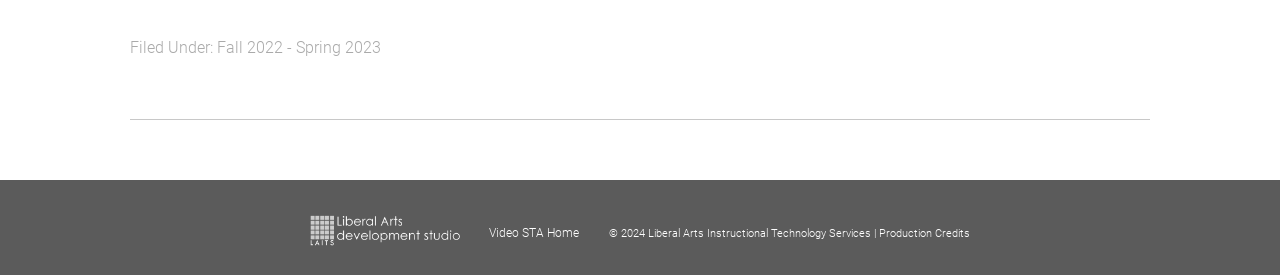Identify the bounding box coordinates of the HTML element based on this description: "Production Credits".

[0.687, 0.824, 0.758, 0.872]